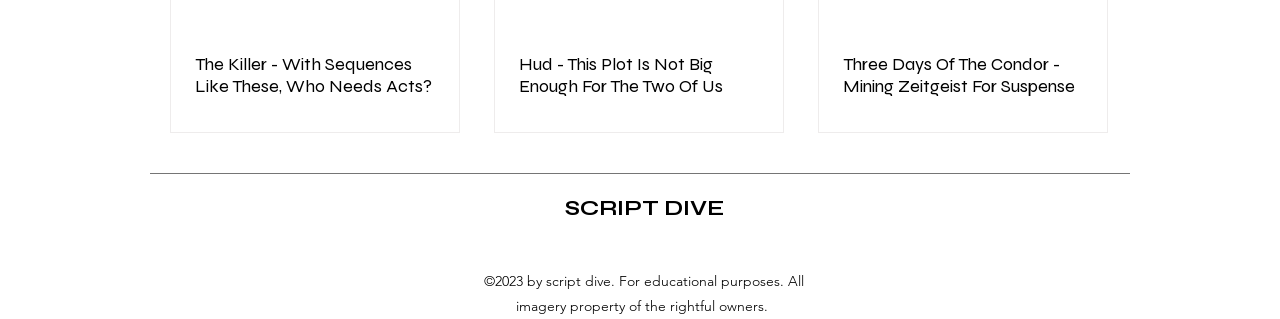What social media platform is linked?
Refer to the screenshot and answer in one word or phrase.

Instagram